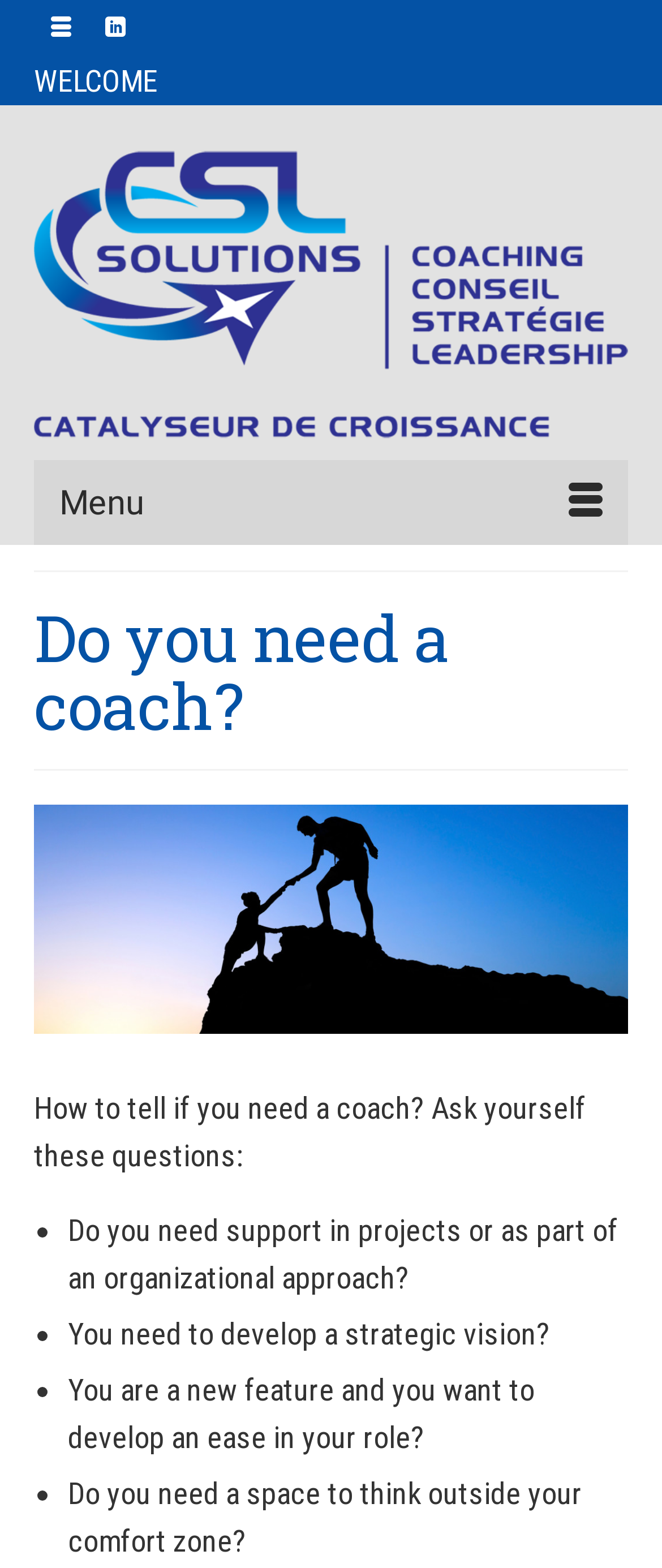Provide a thorough description of this webpage.

The webpage is about Richard Laferrière, who offers coaching, consulting, and professional or personal accompaniment services. At the top left corner, there is a small icon represented by '\ue4cf'. Next to it, the title "WELCOME" is displayed prominently. Below the title, the company name "CSL Solutions" is written in a larger font, accompanied by an image with the same name. 

To the right of the company name, a "Menu" button is located. Below the button, a heading "Do you need a coach?" is displayed, followed by a question "How to tell if you need a coach? Ask yourself these questions:". 

Underneath, there is a list of questions, each marked with a bullet point. The questions include "Do you need support in projects or as part of an organizational approach?", "You need to develop a strategic vision?", "You are a new feature and you want to develop an ease in your role?", and "Do you need a space to think outside your comfort zone?". These questions are arranged vertically, with each question below the previous one.